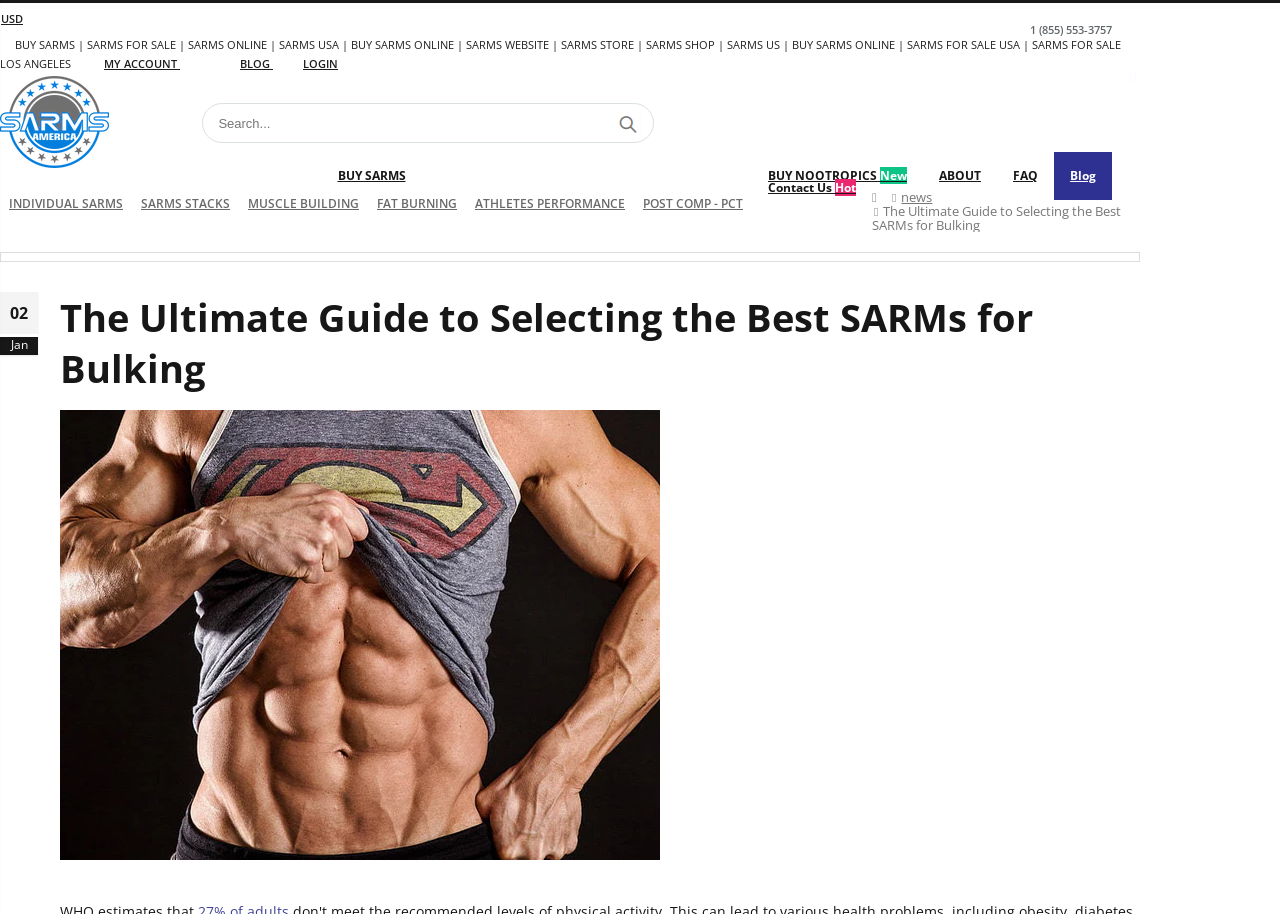Please find the top heading of the webpage and generate its text.

The Ultimate Guide to Selecting the Best SARMs for Bulking